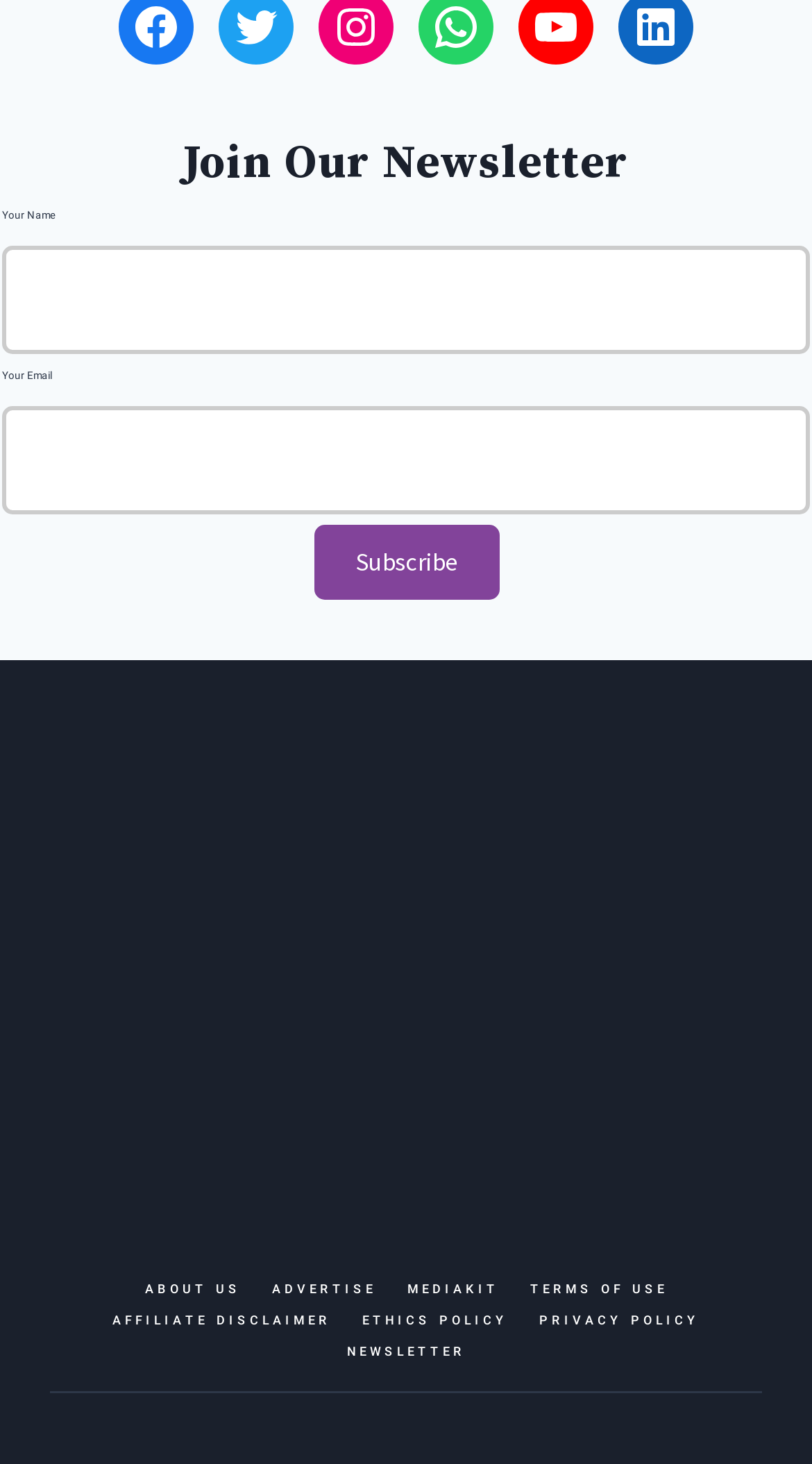Find the bounding box coordinates for the element that must be clicked to complete the instruction: "Enter your name". The coordinates should be four float numbers between 0 and 1, indicated as [left, top, right, bottom].

[0.002, 0.167, 0.998, 0.241]